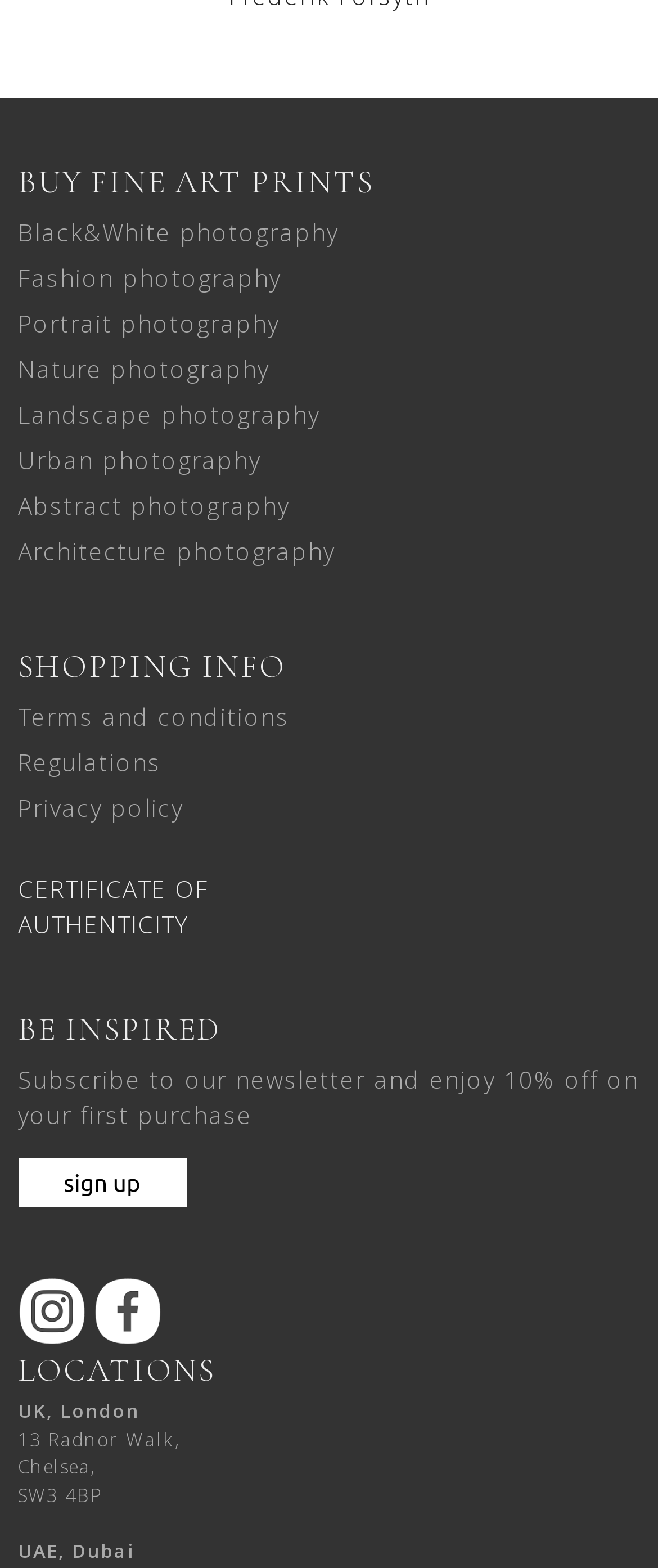What type of photography is listed first?
Based on the visual content, answer with a single word or a brief phrase.

Black&White